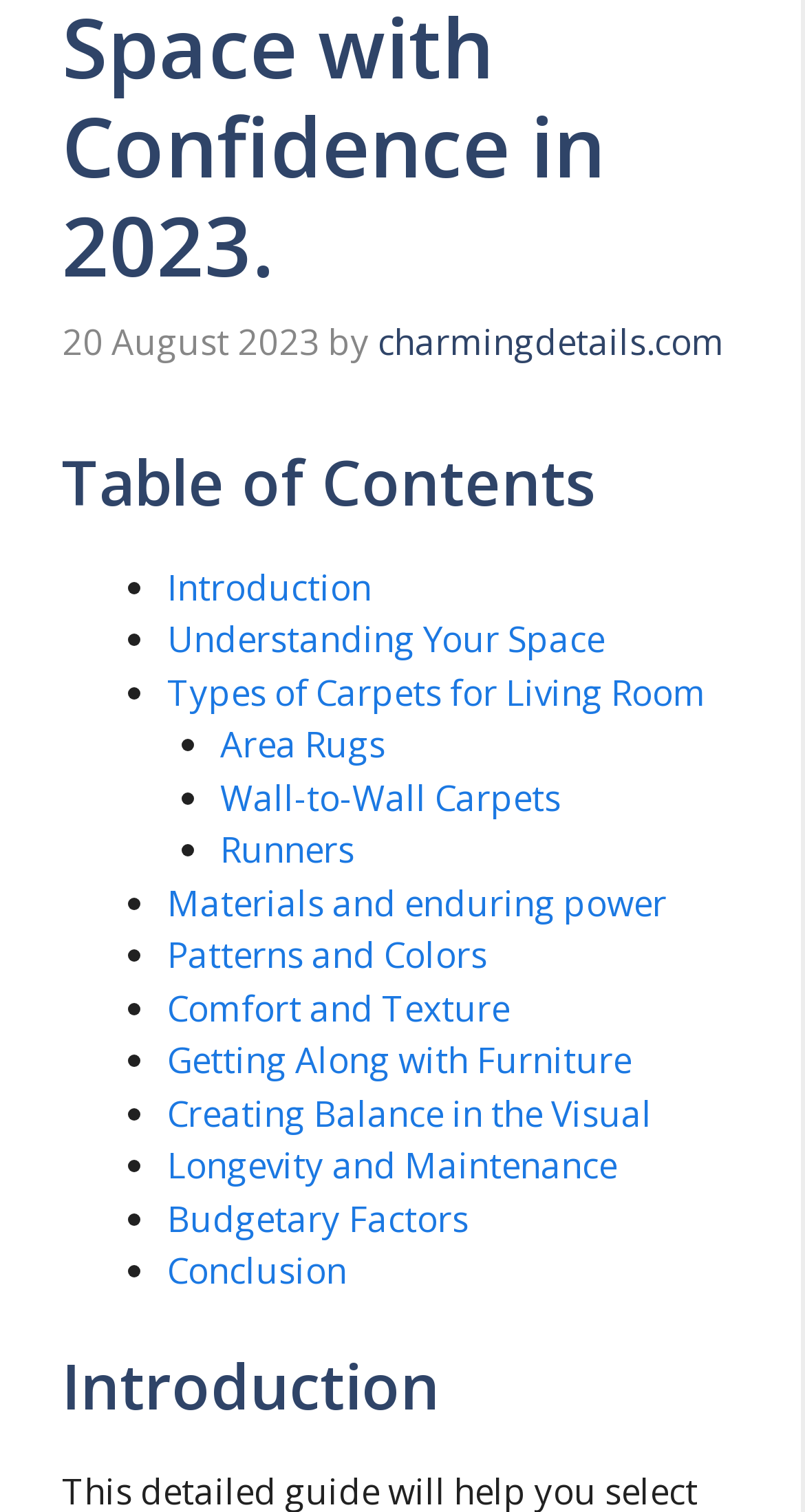Please identify the bounding box coordinates of the element that needs to be clicked to execute the following command: "explore 'Conclusion'". Provide the bounding box using four float numbers between 0 and 1, formatted as [left, top, right, bottom].

[0.208, 0.825, 0.431, 0.856]